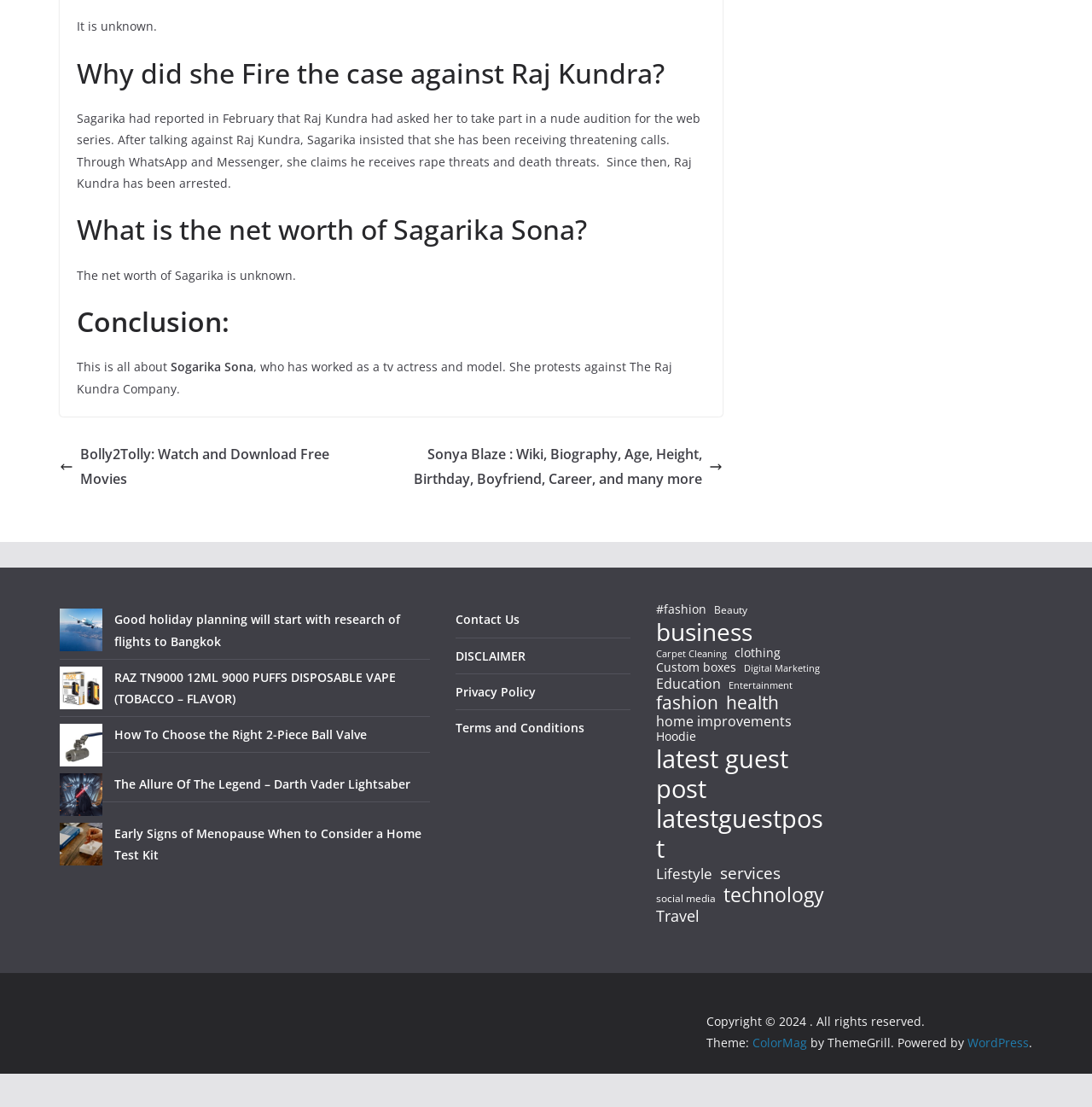Find the bounding box coordinates of the clickable area required to complete the following action: "Learn more about Sonya Blaze".

[0.366, 0.399, 0.662, 0.444]